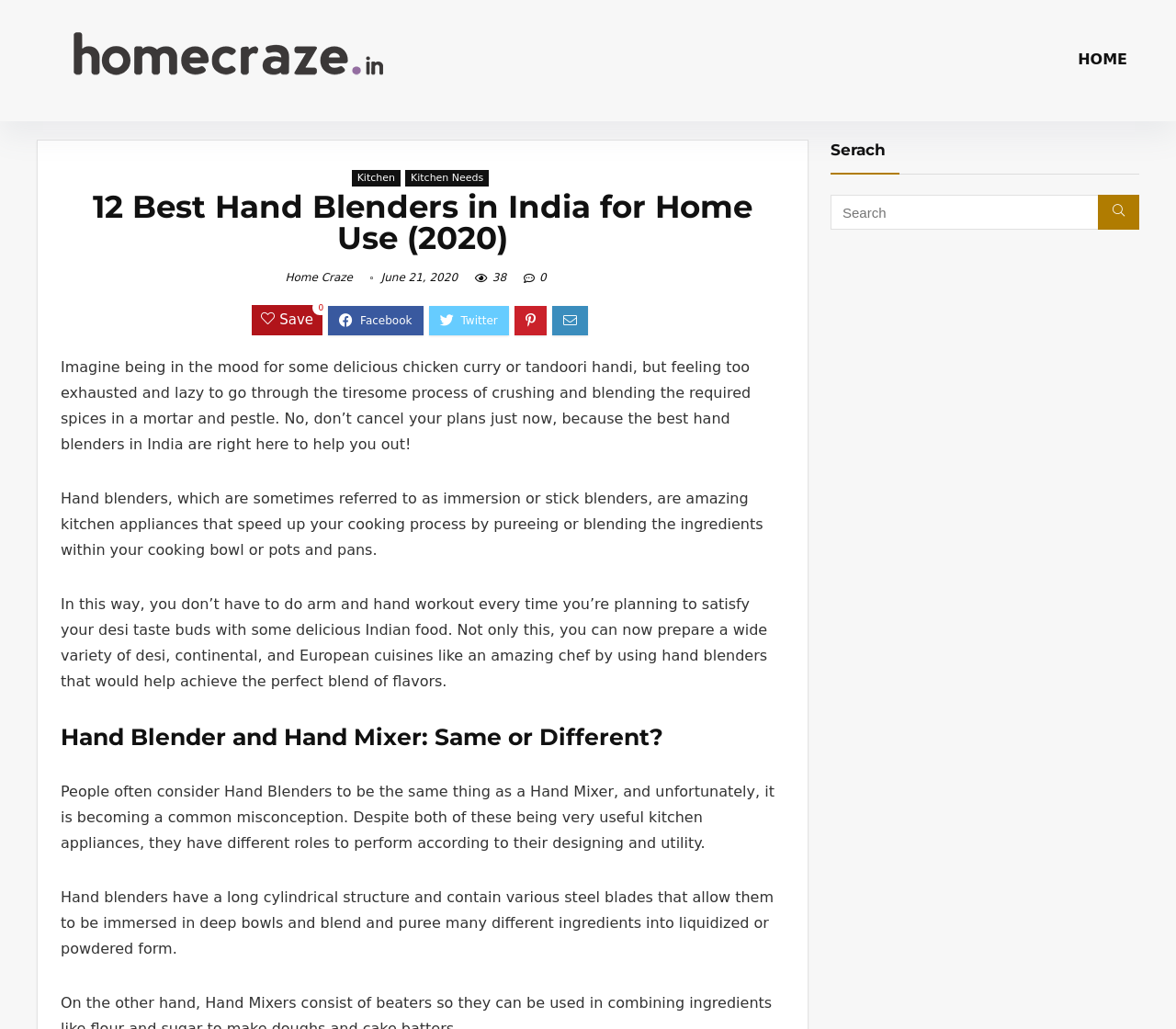What is the author's tone in the article?
Kindly give a detailed and elaborate answer to the question.

The author's tone in the article is informative, as they provide detailed information about hand blenders, their uses, and their differences from hand mixers, without expressing a personal opinion or emotion.